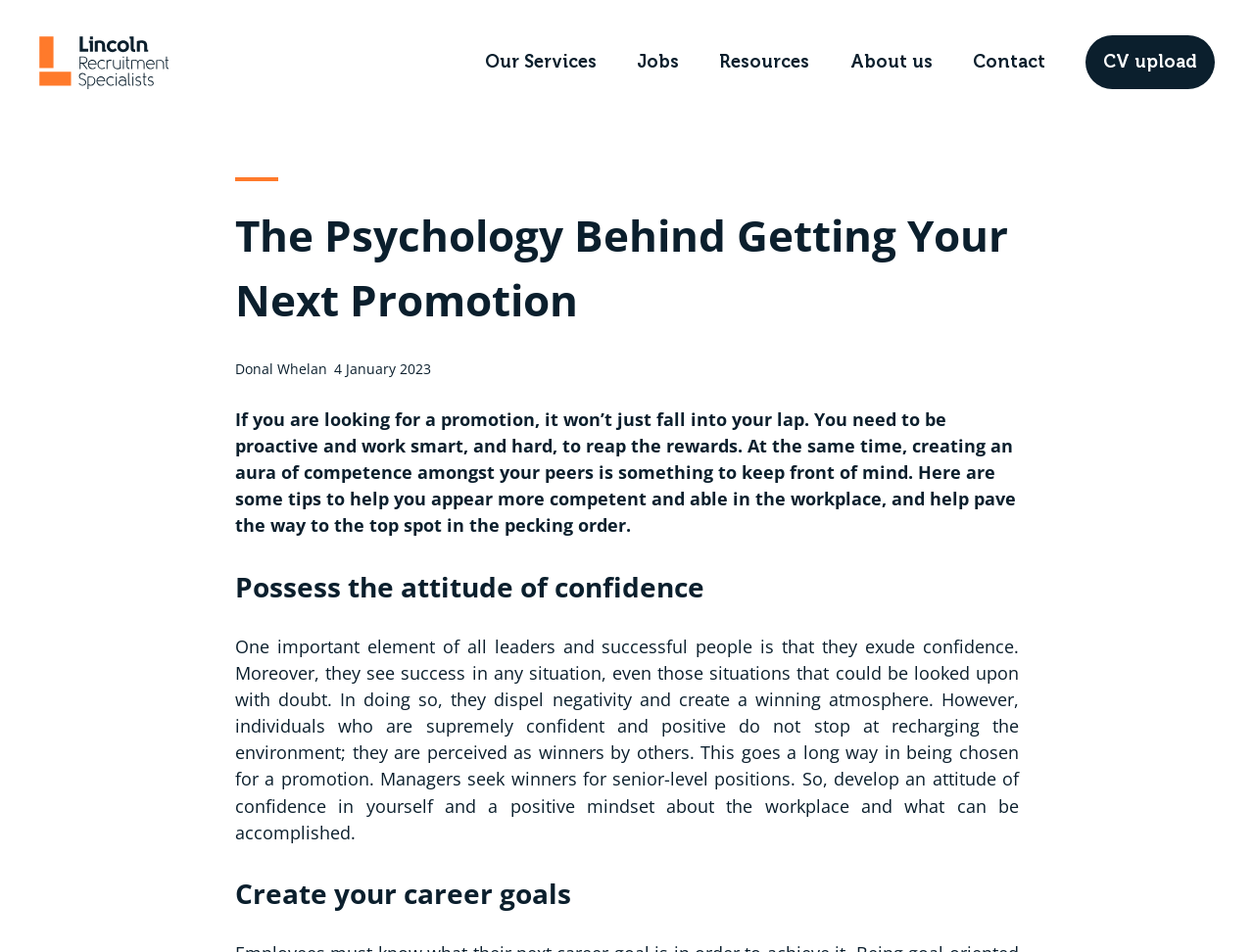What is the topic of the article?
Please answer the question as detailed as possible.

The article is about the psychology behind getting a promotion, and it provides tips on how to appear more competent and able in the workplace to pave the way to a top spot.